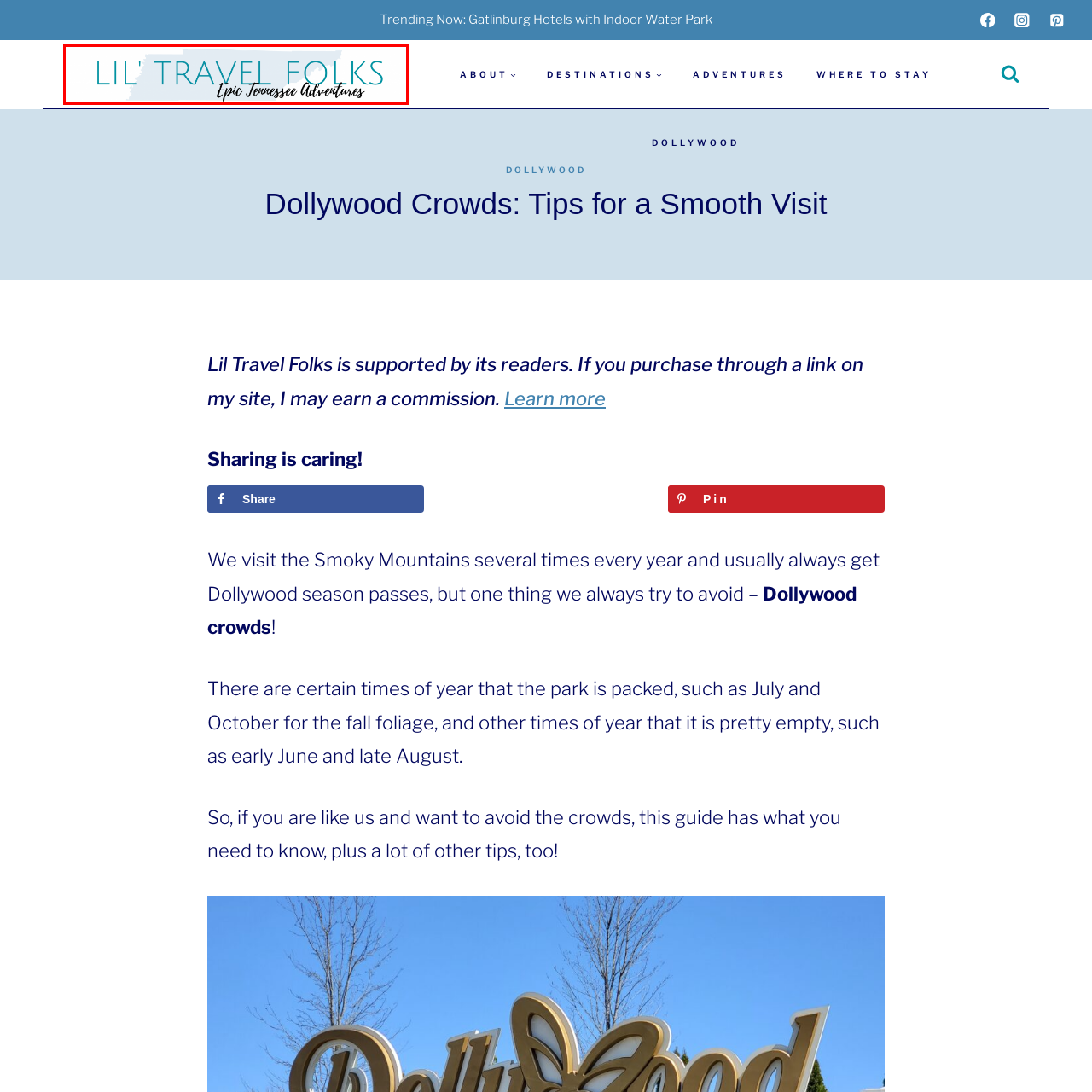Provide a thorough caption for the image that is surrounded by the red boundary.

The image features the logo of "Lil' Travel Folks," a blog dedicated to exploring family-friendly adventures in Tennessee. The logo combines a light blue background with bold, stylized typography that emphasizes the name "LIL' TRAVEL FOLKS" in a vibrant teal color, while the tagline "Epic Tennessee Adventures" is designed in an elegant, flowing script underneath. This visual identity effectively conveys the spirit of adventure and exploration aimed at families planning their trips in Tennessee, particularly around destinations like Dollywood.